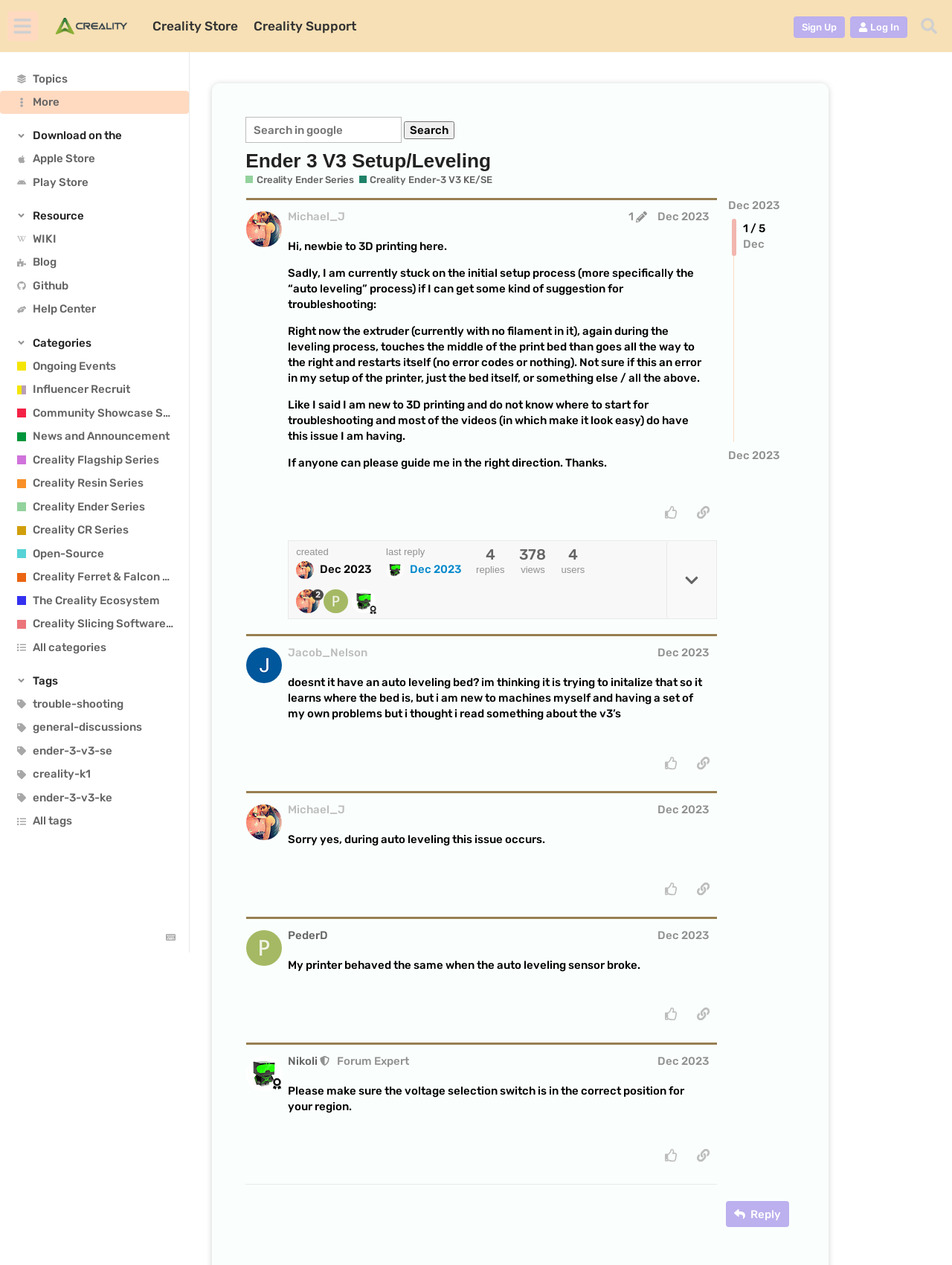Locate the bounding box coordinates of the clickable part needed for the task: "Click on the 'Ender 3 V3 Setup/Leveling' link".

[0.258, 0.118, 0.516, 0.136]